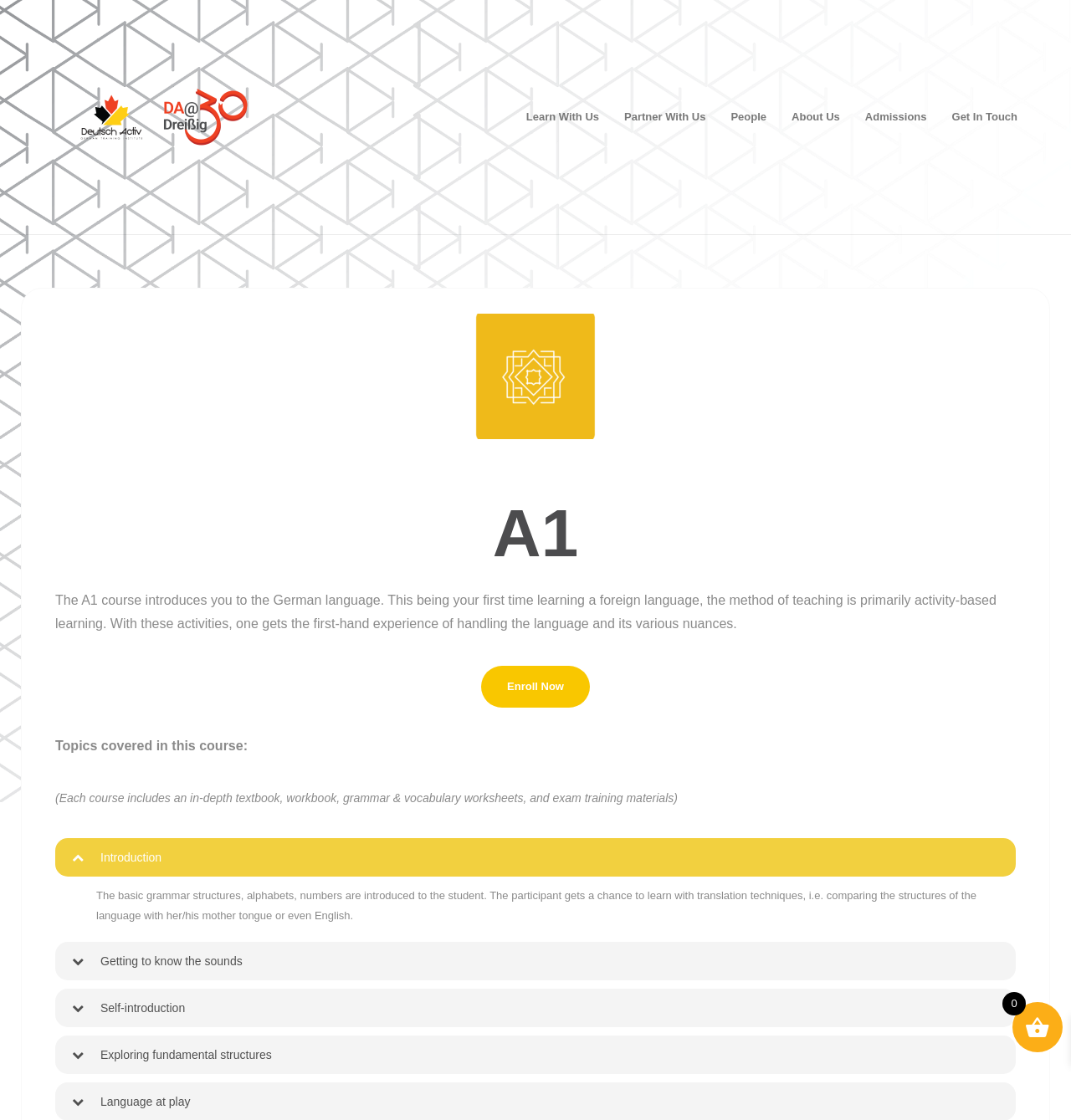Show the bounding box coordinates for the element that needs to be clicked to execute the following instruction: "Click on the 'Enroll Now' button". Provide the coordinates in the form of four float numbers between 0 and 1, i.e., [left, top, right, bottom].

[0.449, 0.595, 0.551, 0.632]